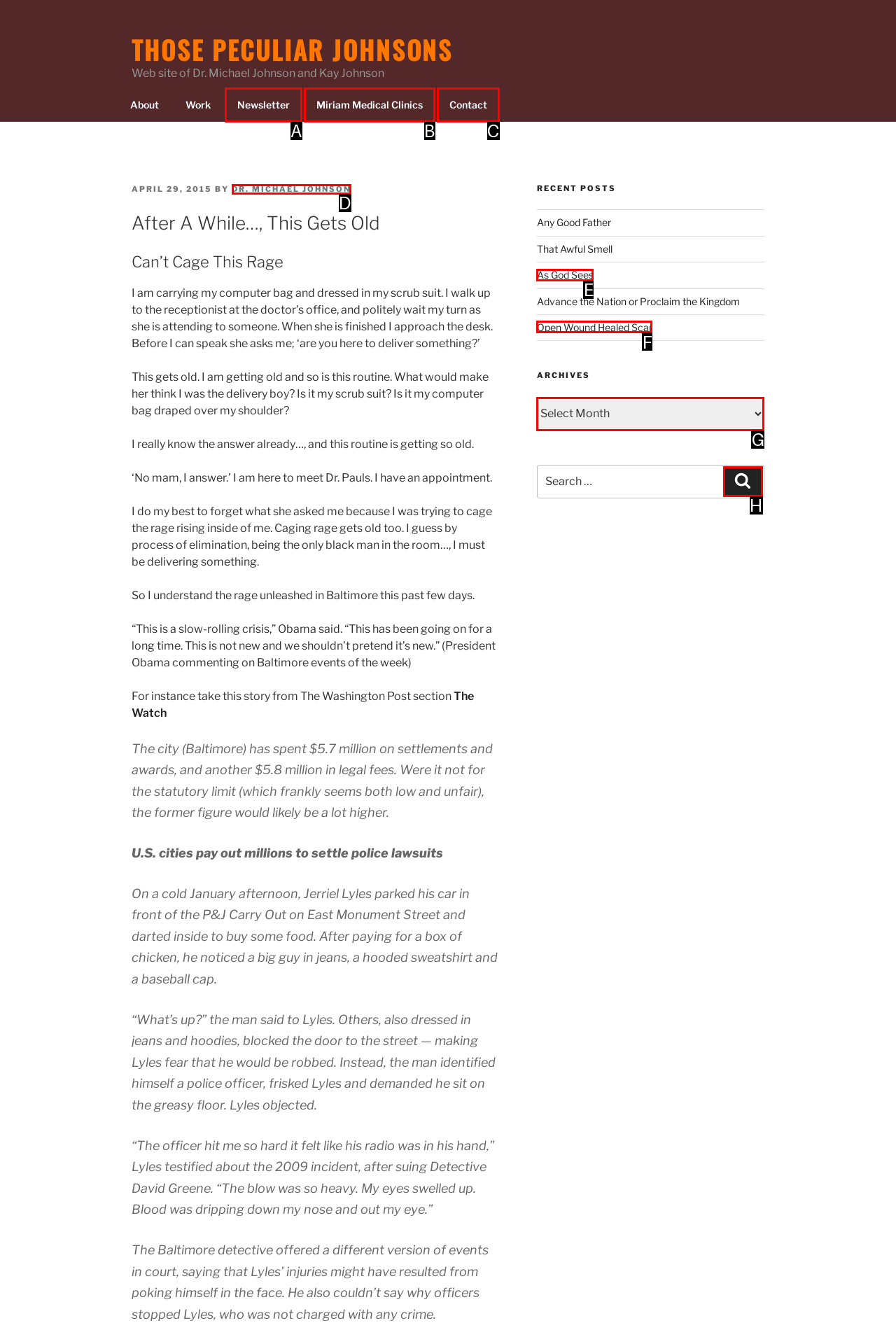Decide which letter you need to select to fulfill the task: Select an archive from the dropdown
Answer with the letter that matches the correct option directly.

G